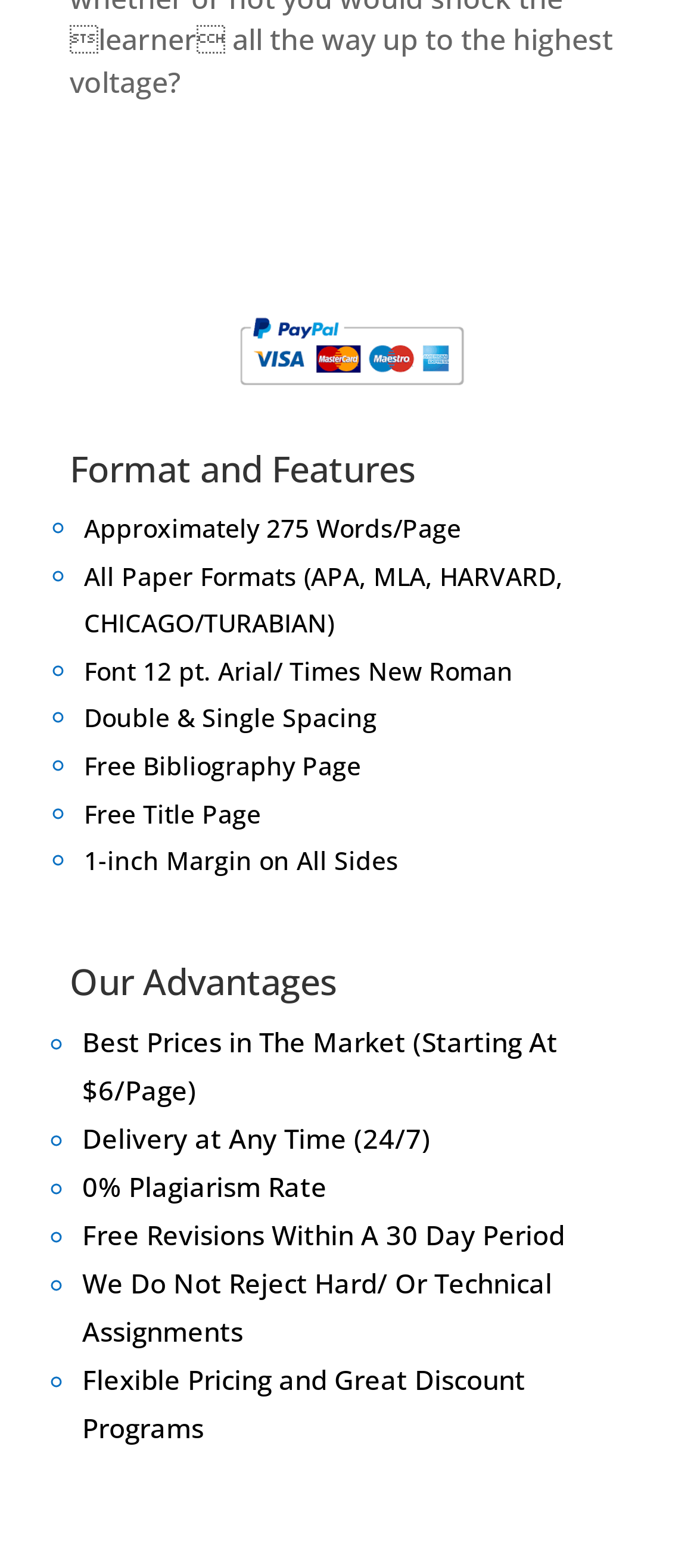What is the margin of the paper?
Based on the visual content, answer with a single word or a brief phrase.

1-inch on all sides